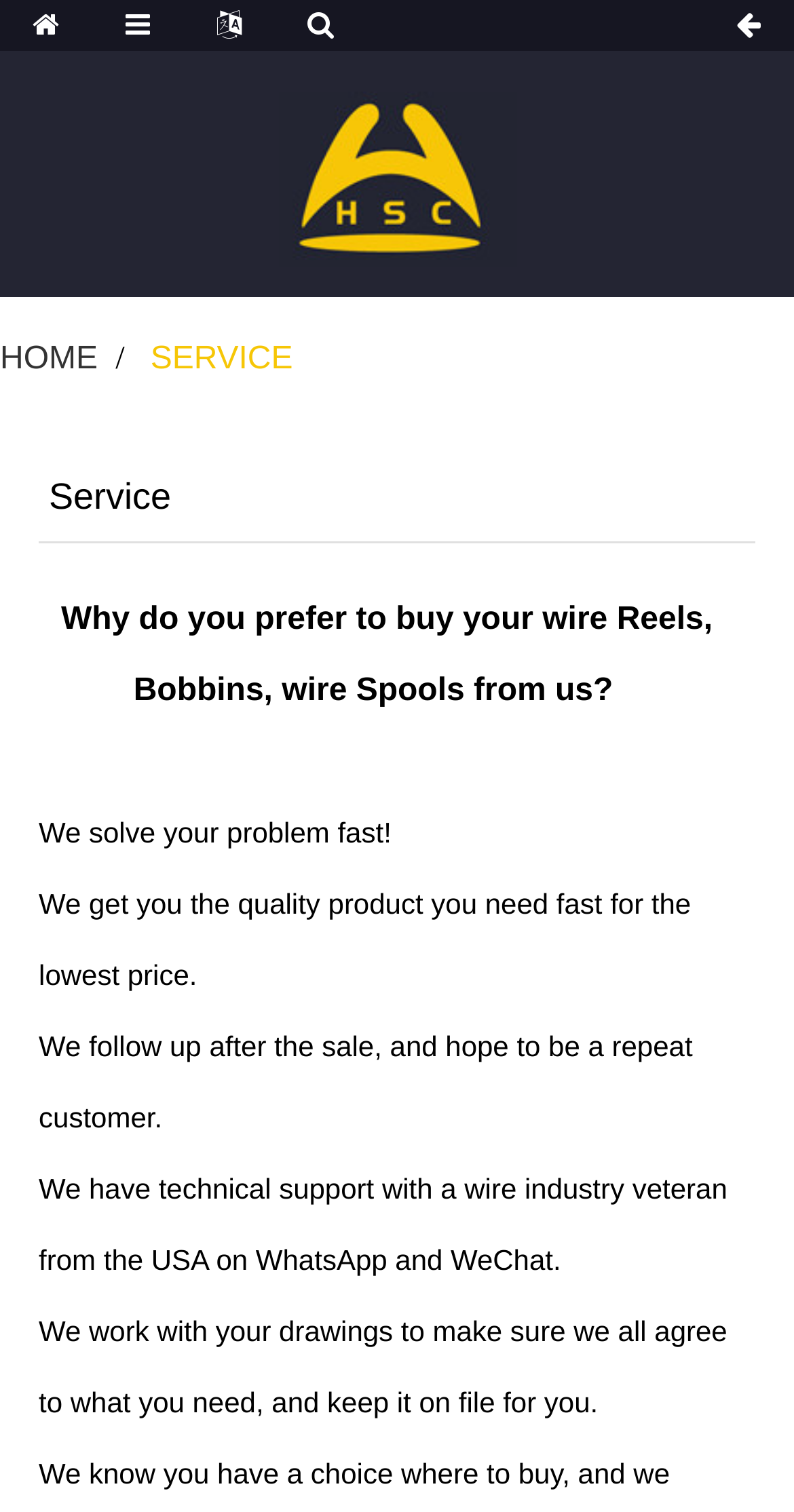Construct a comprehensive caption that outlines the webpage's structure and content.

The webpage is about Jiangsu Shanchuan (HSC), a company that provides wire spoolers and wire reels. At the top of the page, there is a header section that spans the entire width, containing a logo image of Changzhou Longdu Electrical Co., Ltd. on the right side, accompanied by a link with the company name. On the left side of the header, there is a small icon represented by a Unicode character.

Below the header, there are two navigation links, "HOME" and "SERVICE", positioned side by side. The "SERVICE" link is highlighted, indicating that the current page is focused on the service aspect of the company.

The main content of the page is divided into sections, with a heading "Service" that spans about half of the page width. Below the heading, there are four paragraphs of text that describe the benefits of buying wire reels and wire spools from the company. The text explains how the company solves problems quickly, provides quality products at competitive prices, follows up with customers, and offers technical support from a wire industry veteran.

The text paragraphs are positioned in a vertical column, with each paragraph stacked below the previous one, taking up about half of the page width. The text is concise and easy to read, with a clear structure and organization.